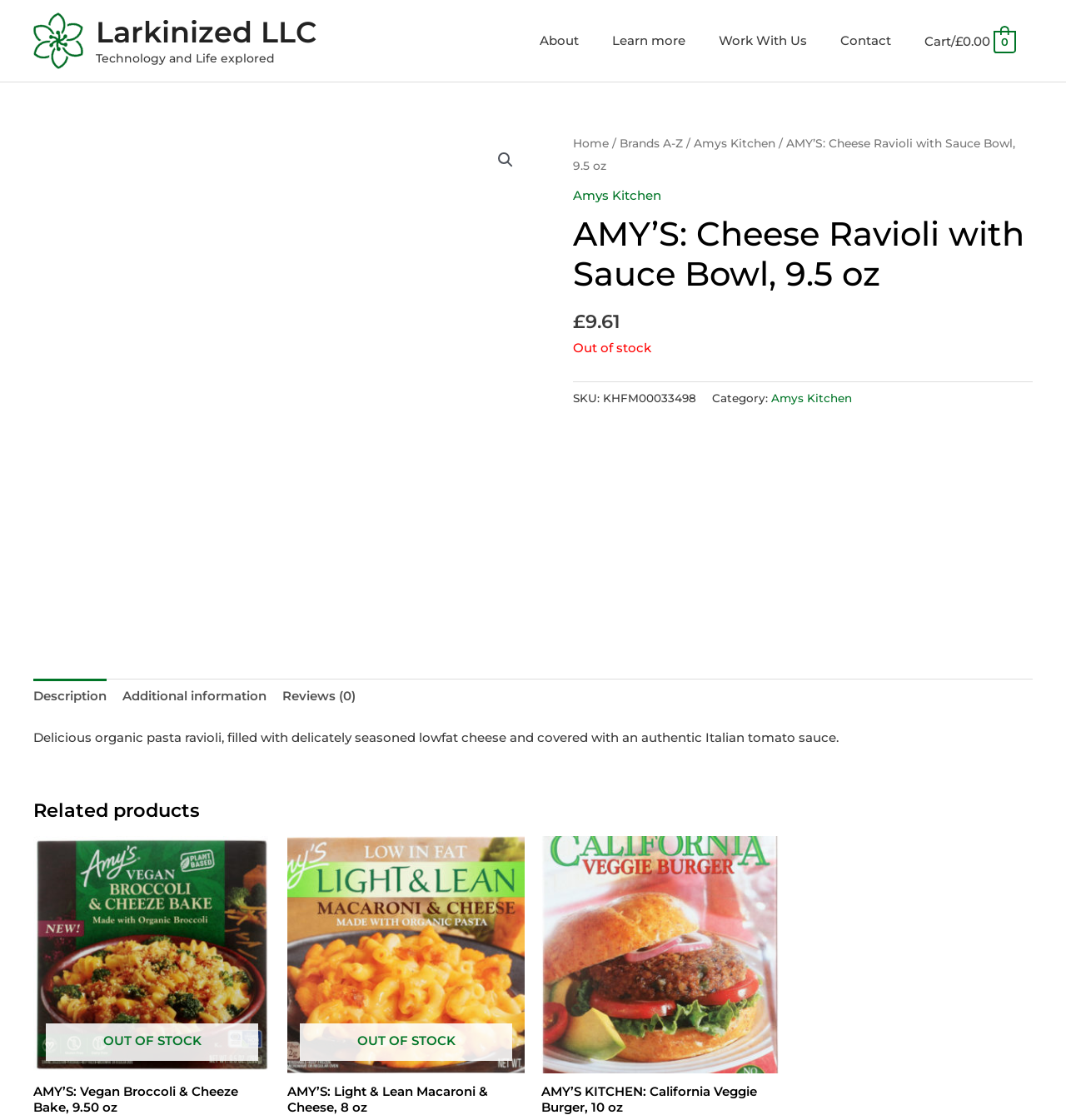Determine the main headline from the webpage and extract its text.

AMY’S: Cheese Ravioli with Sauce Bowl, 9.5 oz